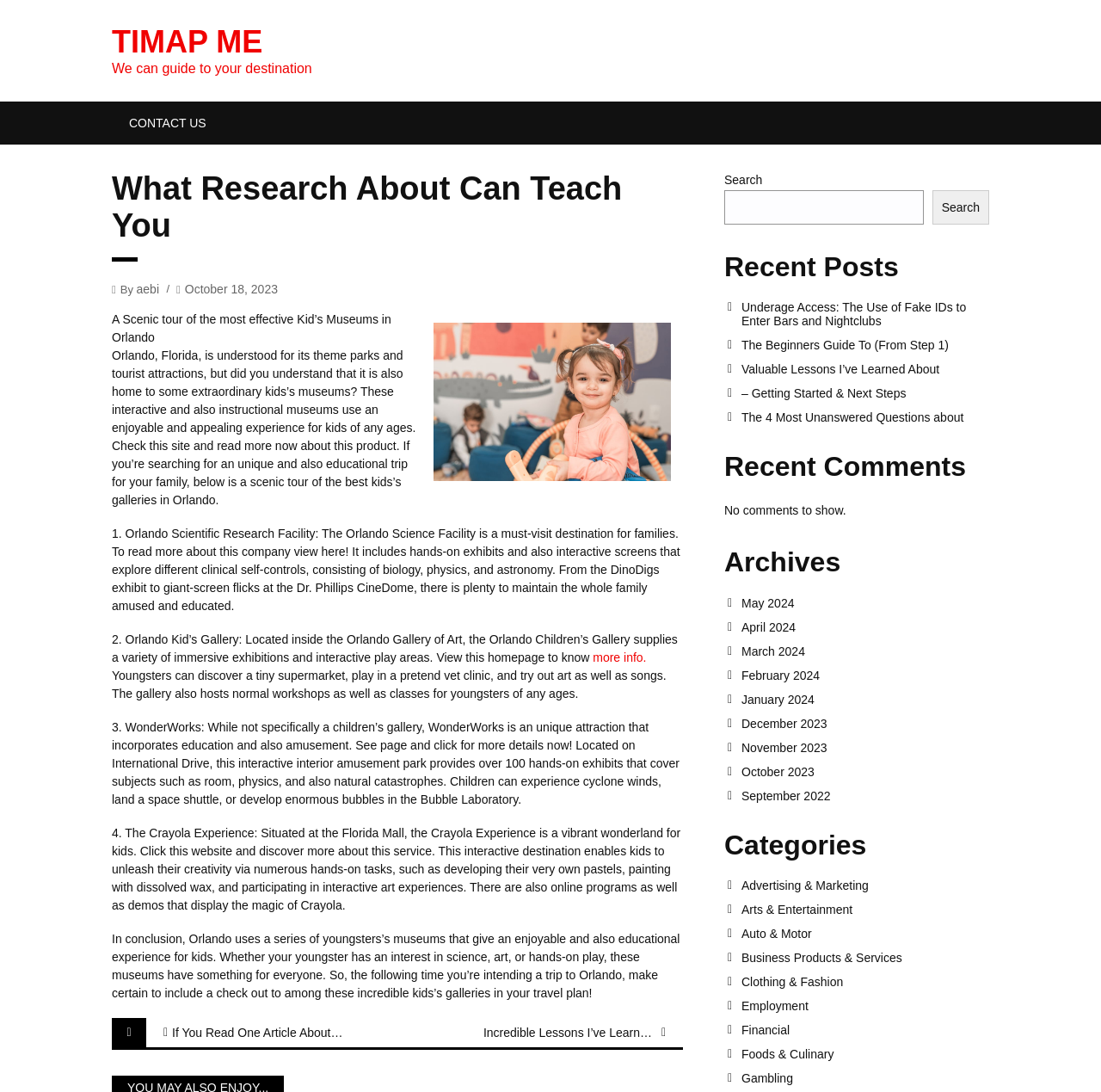Identify and provide the title of the webpage.

What Research About Can Teach You